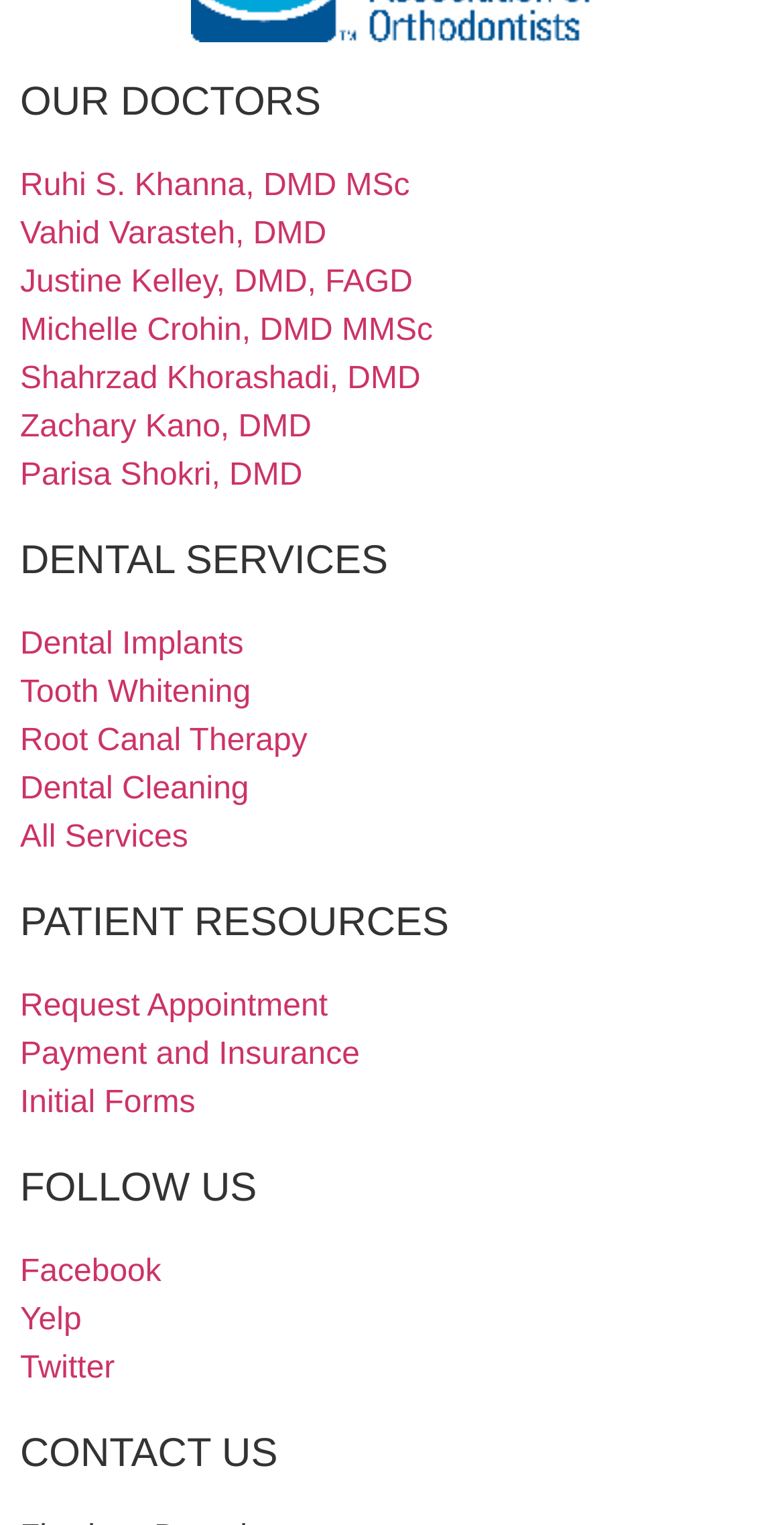Determine the bounding box for the described HTML element: "Zachary Kano, DMD". Ensure the coordinates are four float numbers between 0 and 1 in the format [left, top, right, bottom].

[0.026, 0.269, 0.397, 0.292]